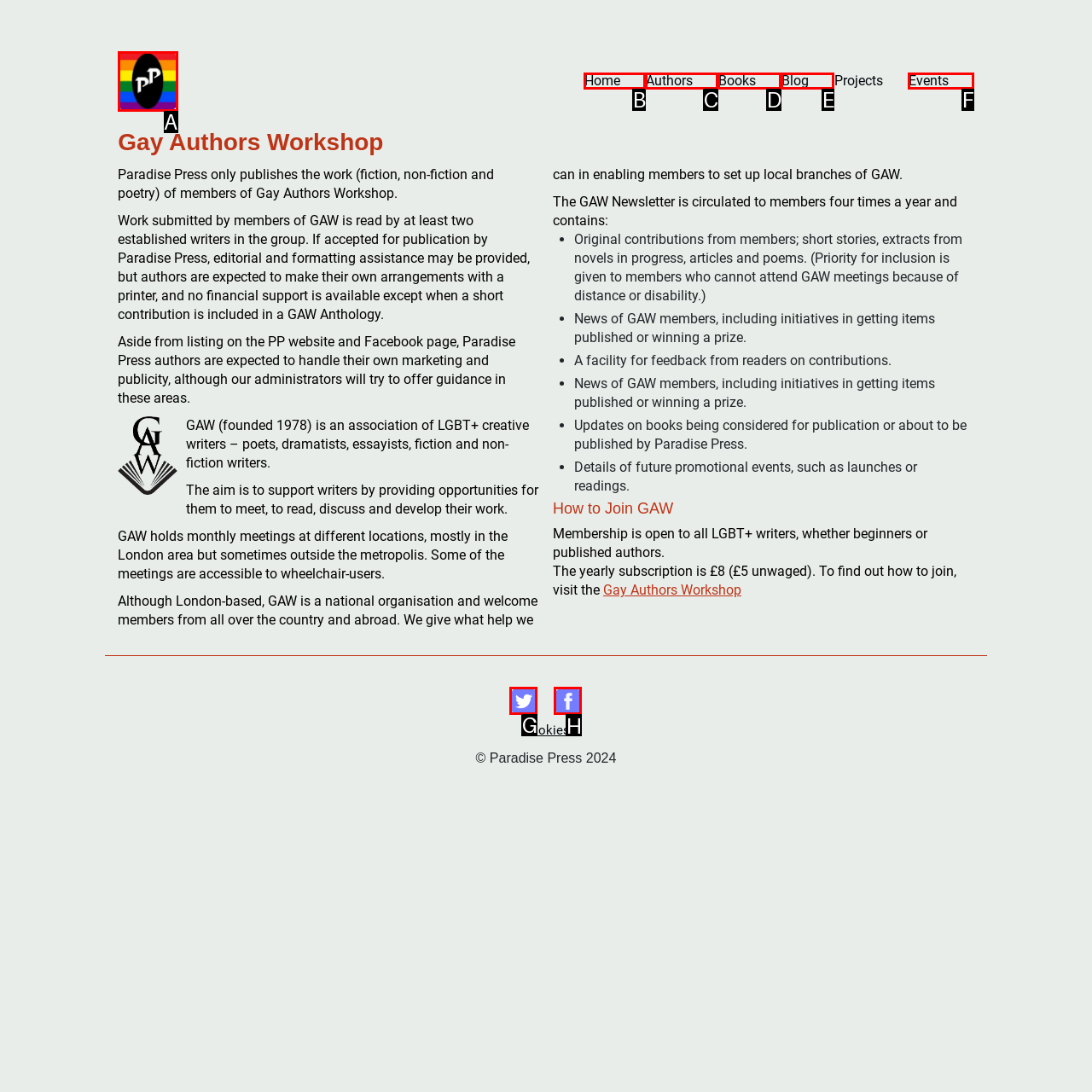Determine which option should be clicked to carry out this task: Click on the 'Contact' link
State the letter of the correct choice from the provided options.

None